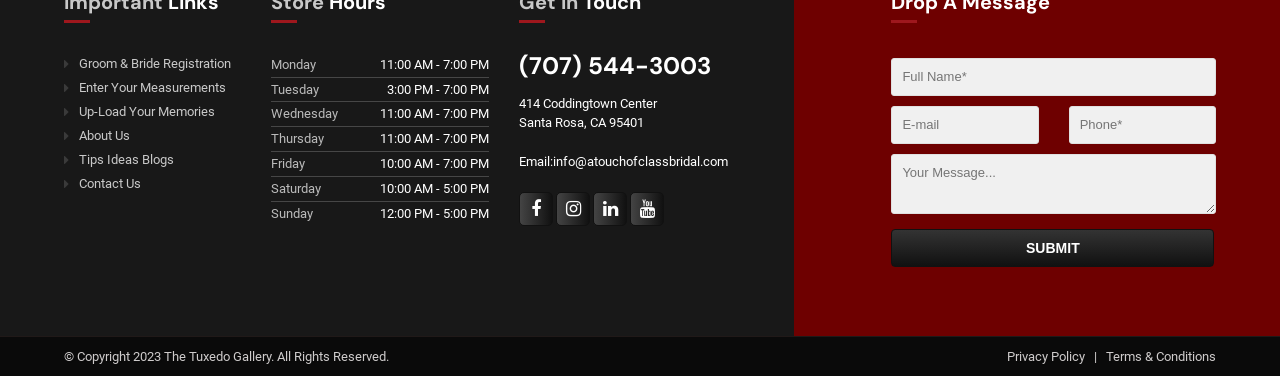Give a concise answer of one word or phrase to the question: 
How many social media links are there?

4